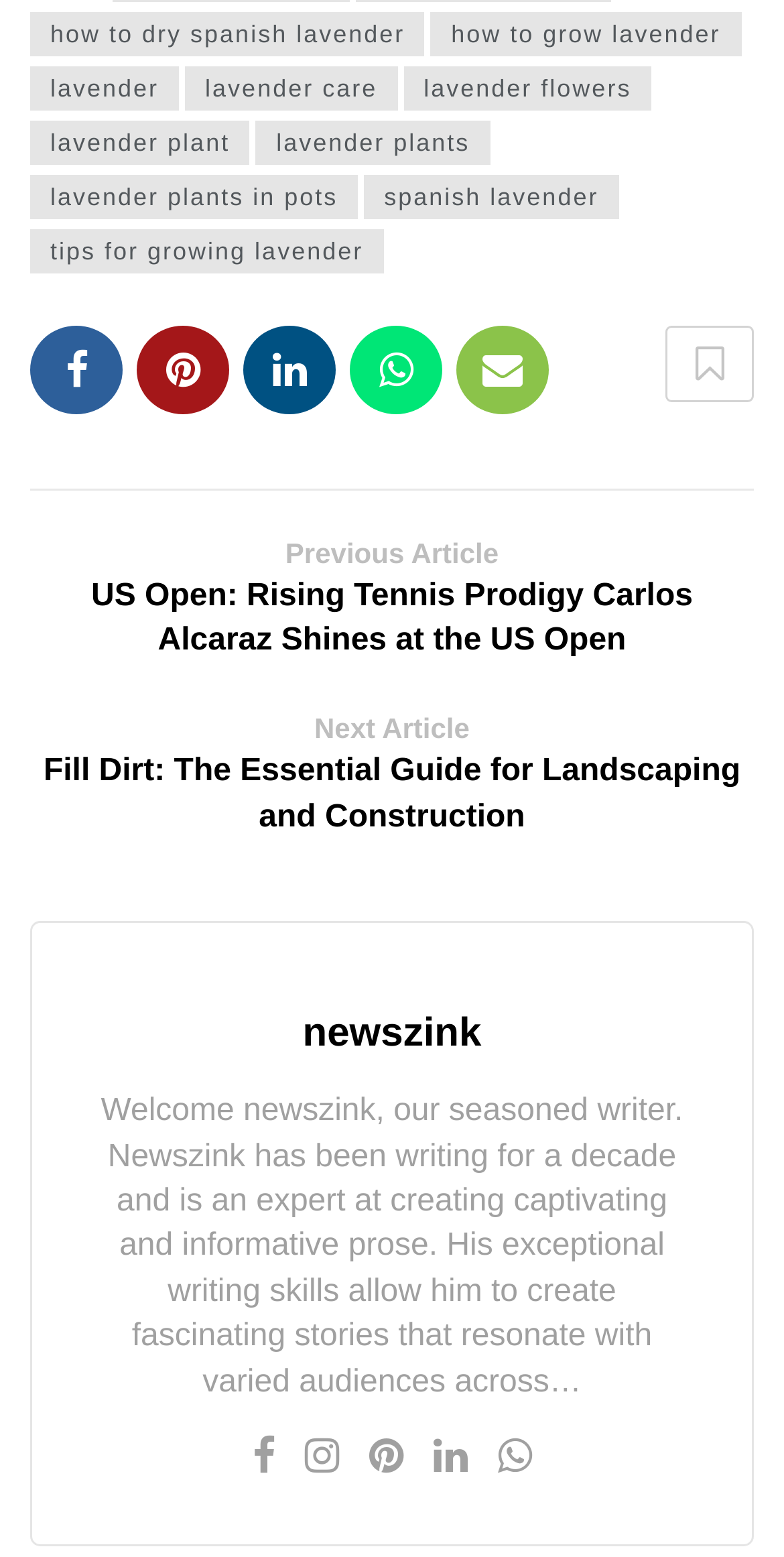What is the name of the website?
Refer to the screenshot and respond with a concise word or phrase.

newszink